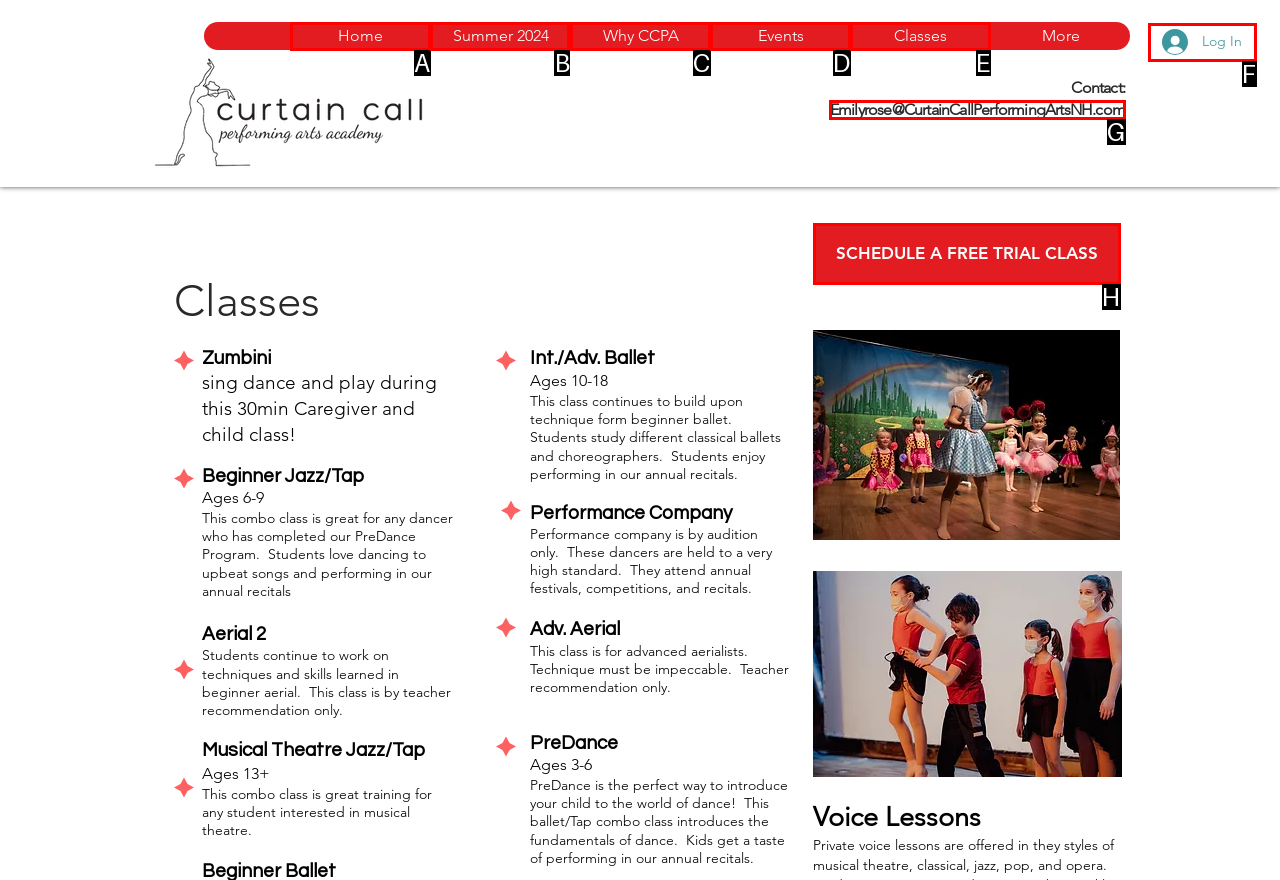Indicate the HTML element to be clicked to accomplish this task: View the 'Summer 2024' page Respond using the letter of the correct option.

B